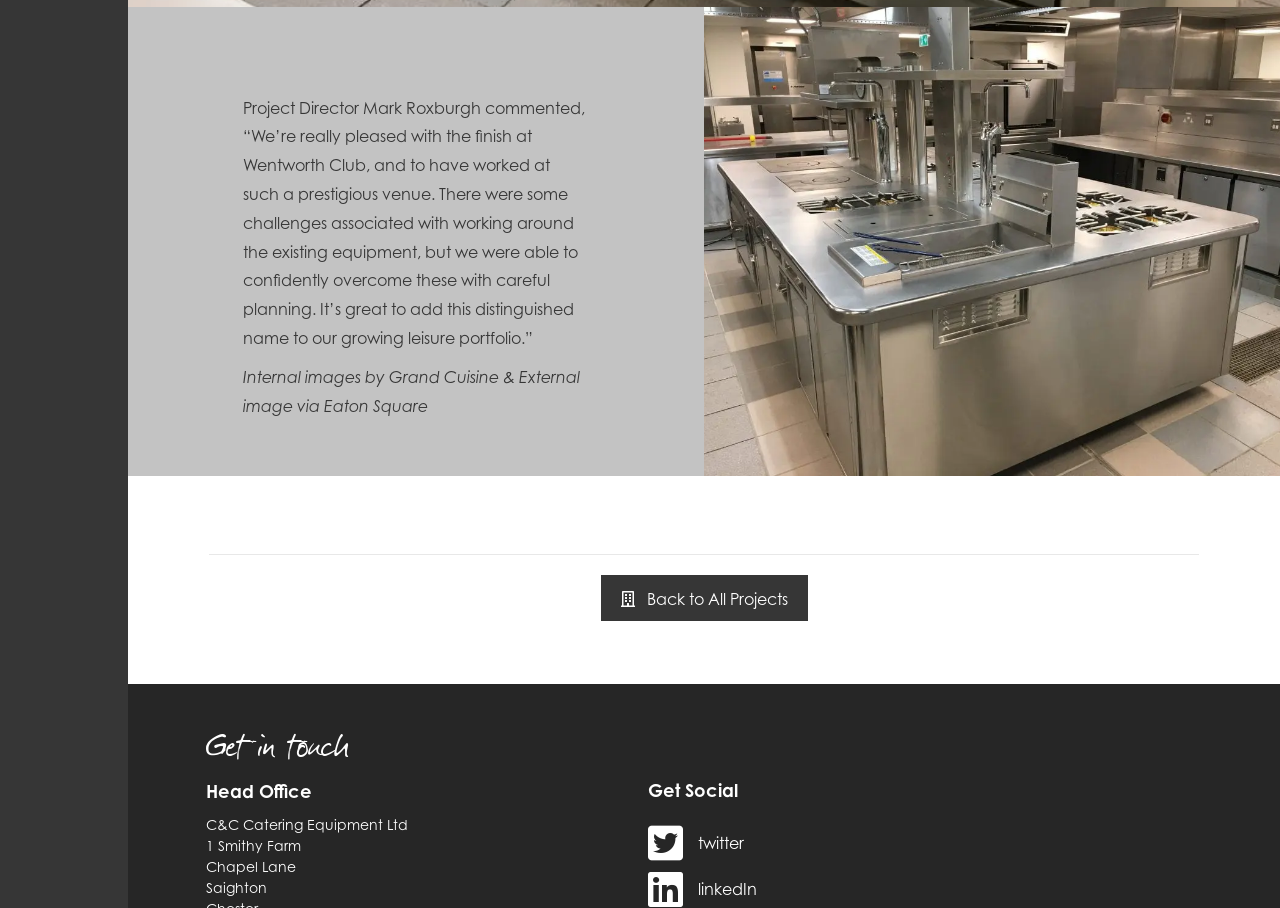Please answer the following question using a single word or phrase: 
What is the name of the company mentioned?

C&C Catering Equipment Ltd